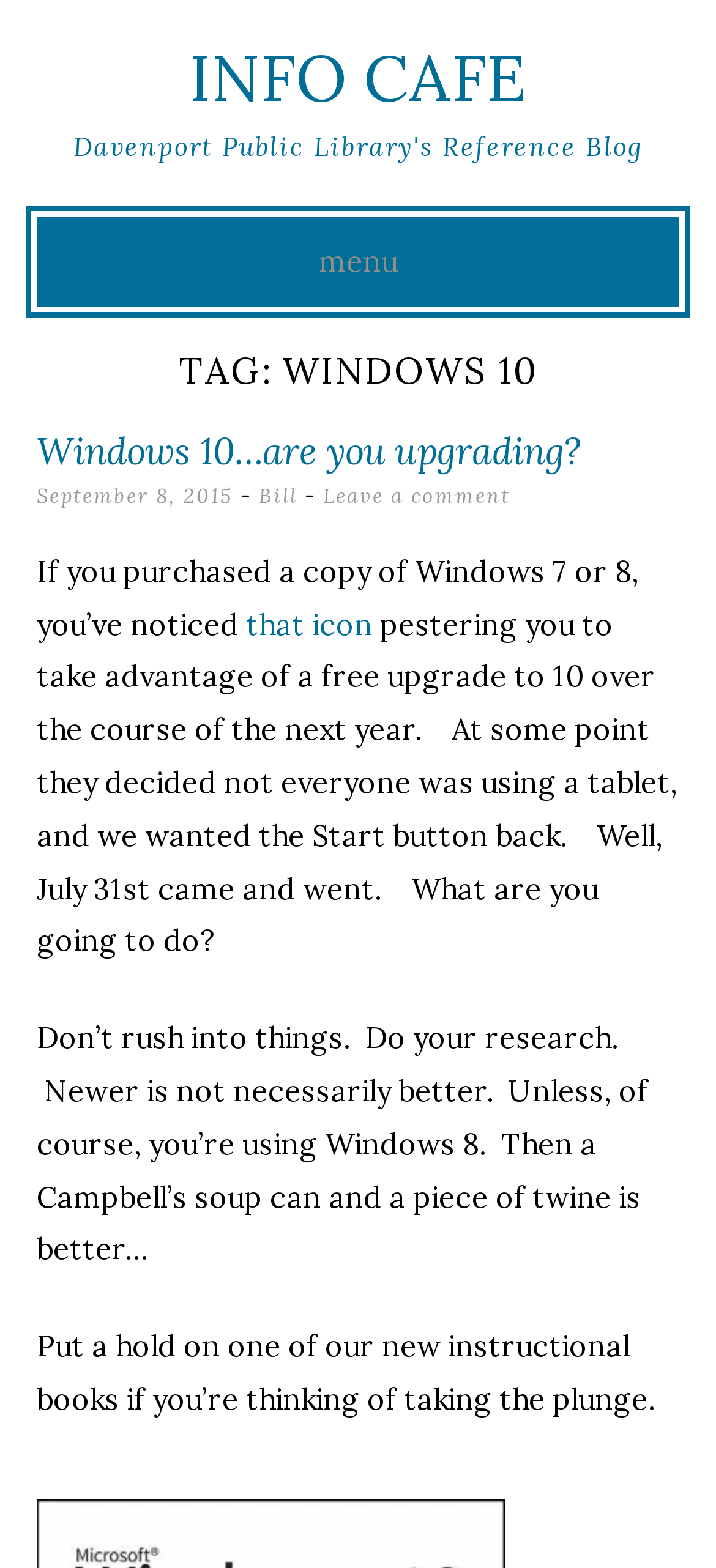Answer the question using only one word or a concise phrase: What is the purpose of the article?

To discuss Windows 10 upgrade